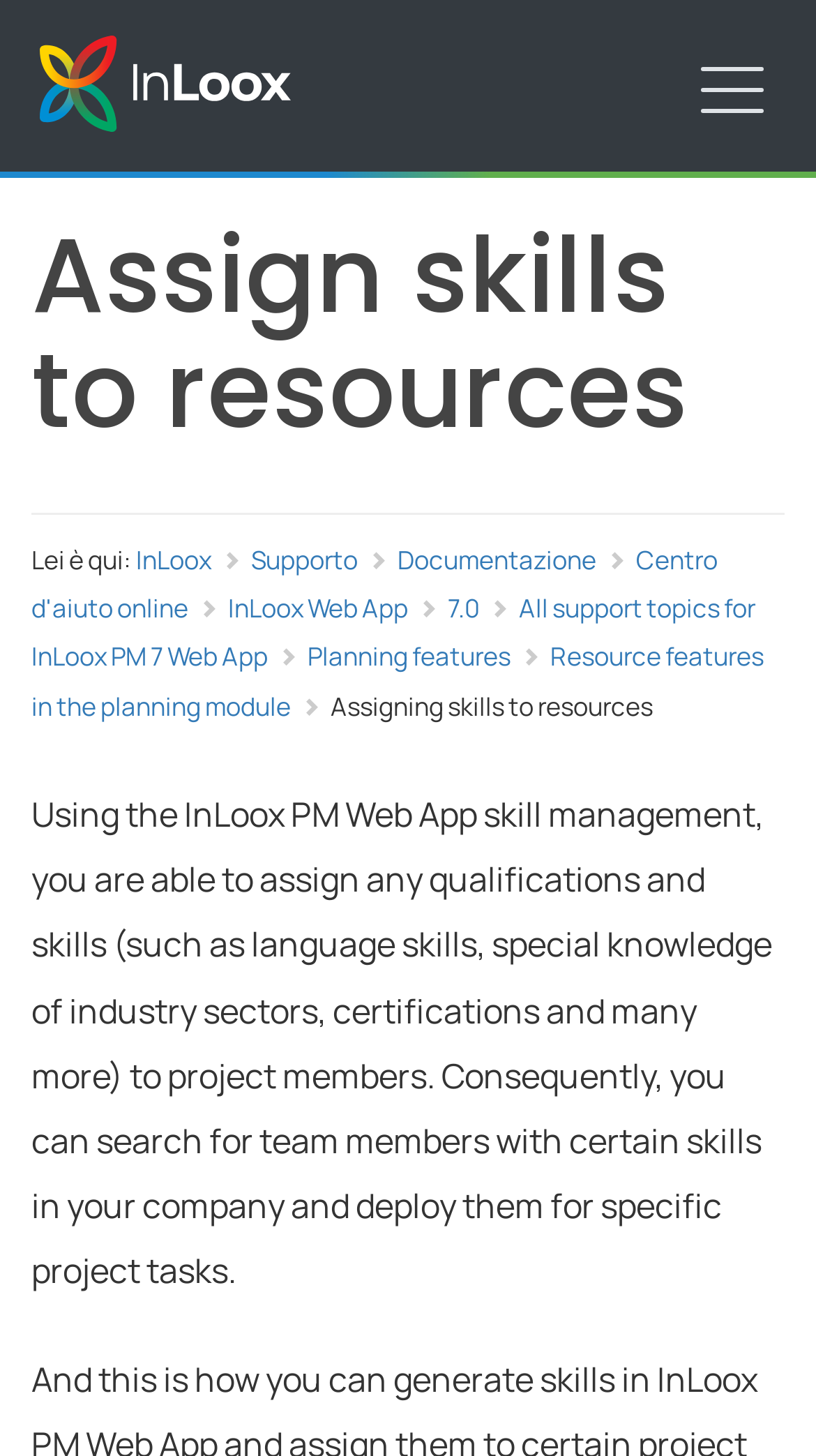Offer a meticulous caption that includes all visible features of the webpage.

The webpage is about assigning skills to human resources in InLoox PM 7 Web App. At the top left, there is a link to "InLoox" and a smaller text "InLoox" beside it. On the top right, there is a link to "Navigation". 

Below the top section, there is a heading "Assign skills to resources" followed by a horizontal separator line. Under the separator, there is a text "Lei è qui:" (which means "You are here" in Italian) and a series of links to "InLoox", "Supporto", "Documentazione", "Centro d'aiuto online", and "InLoox Web App 7.0". 

Further down, there are more links to "All support topics for InLoox PM 7 Web App", "Planning features", and "Resource features in the planning module". 

The main content of the webpage starts with a static text "Assigning skills to resources" and a paragraph explaining the skill management feature in InLoox PM Web App, which allows users to assign qualifications and skills to project members and search for team members with certain skills.